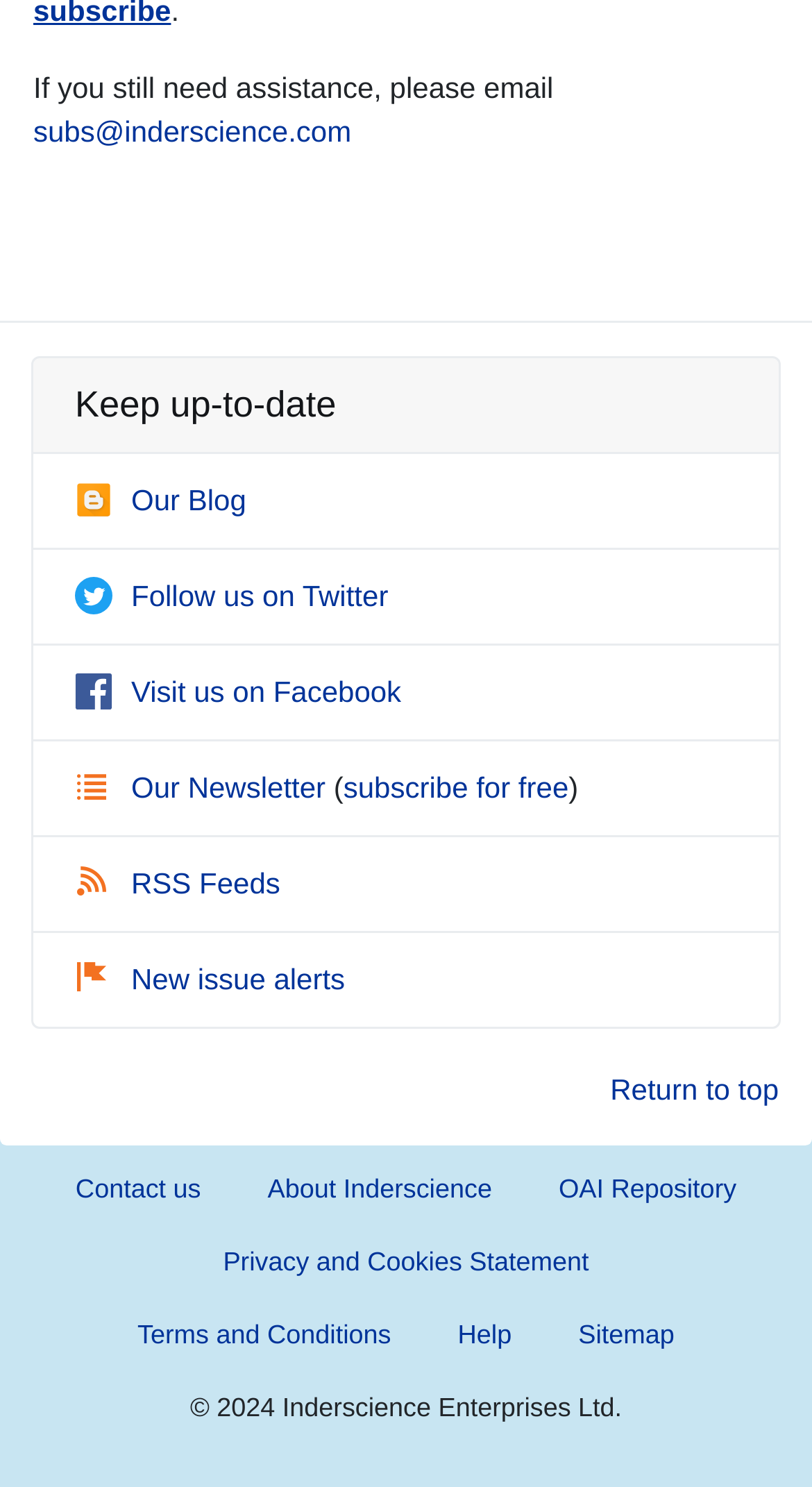Based on the image, provide a detailed response to the question:
What is the name of the company that owns the website?

The name of the company that owns the website can be found at the bottom of the webpage, in the copyright notice, which states '© 2024 Inderscience Enterprises Ltd.'.